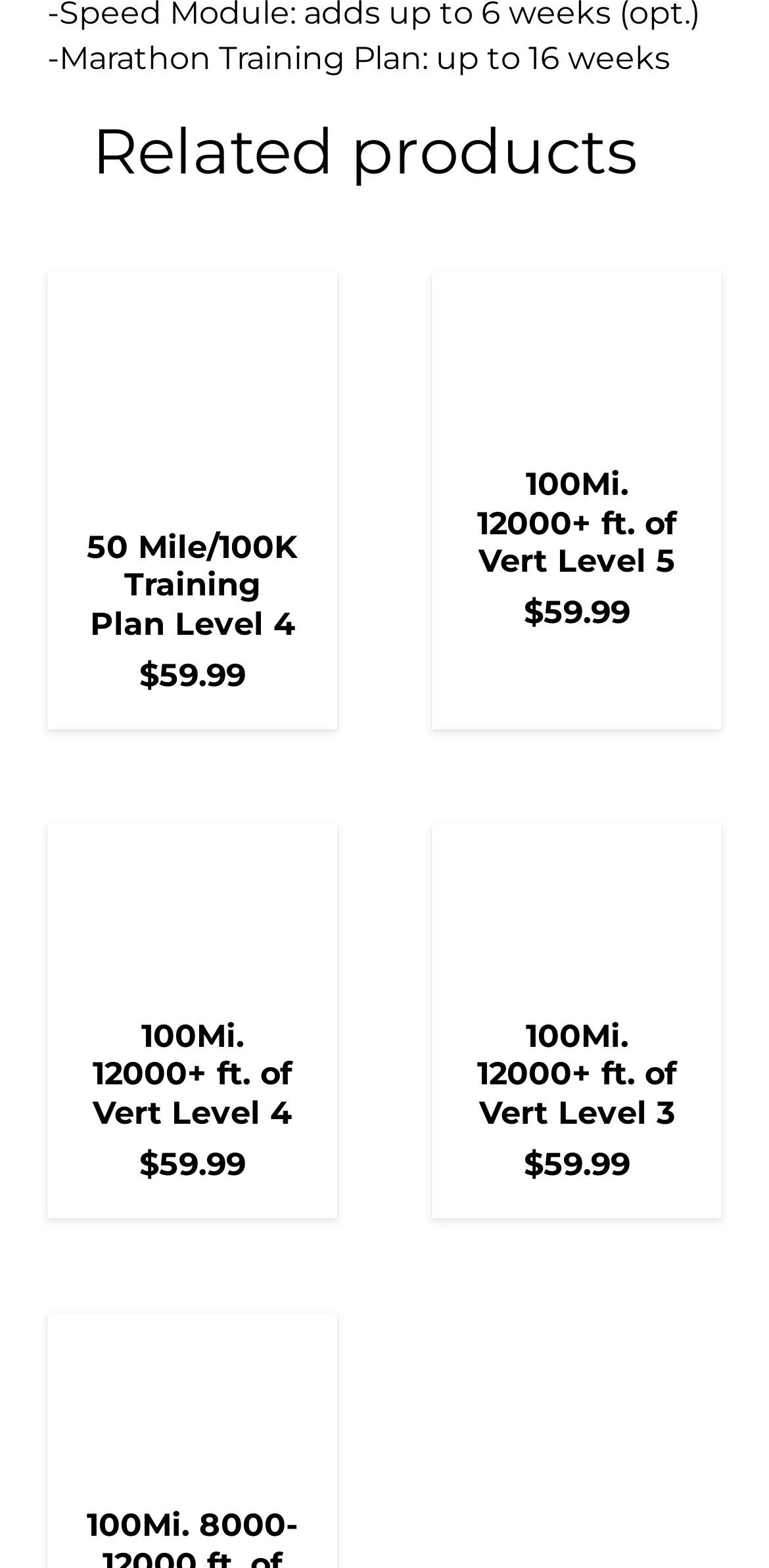What is the purpose of the 'Add to cart' button?
Please give a detailed and elaborate answer to the question based on the image.

The 'Add to cart' button is a link element that allows users to add a product to their cart, as indicated by the text 'ADD TO CART' on the button.